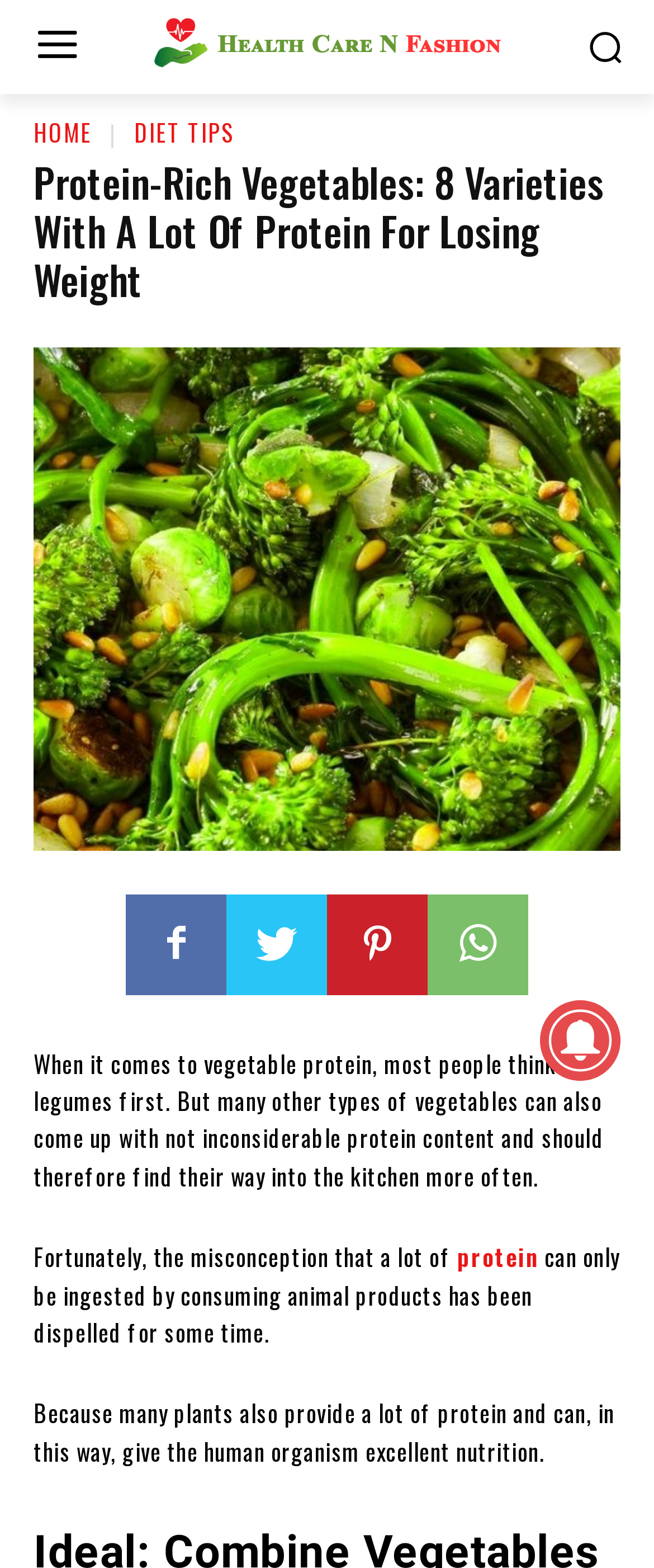Based on the element description "DIET TIPS", predict the bounding box coordinates of the UI element.

[0.205, 0.073, 0.359, 0.095]